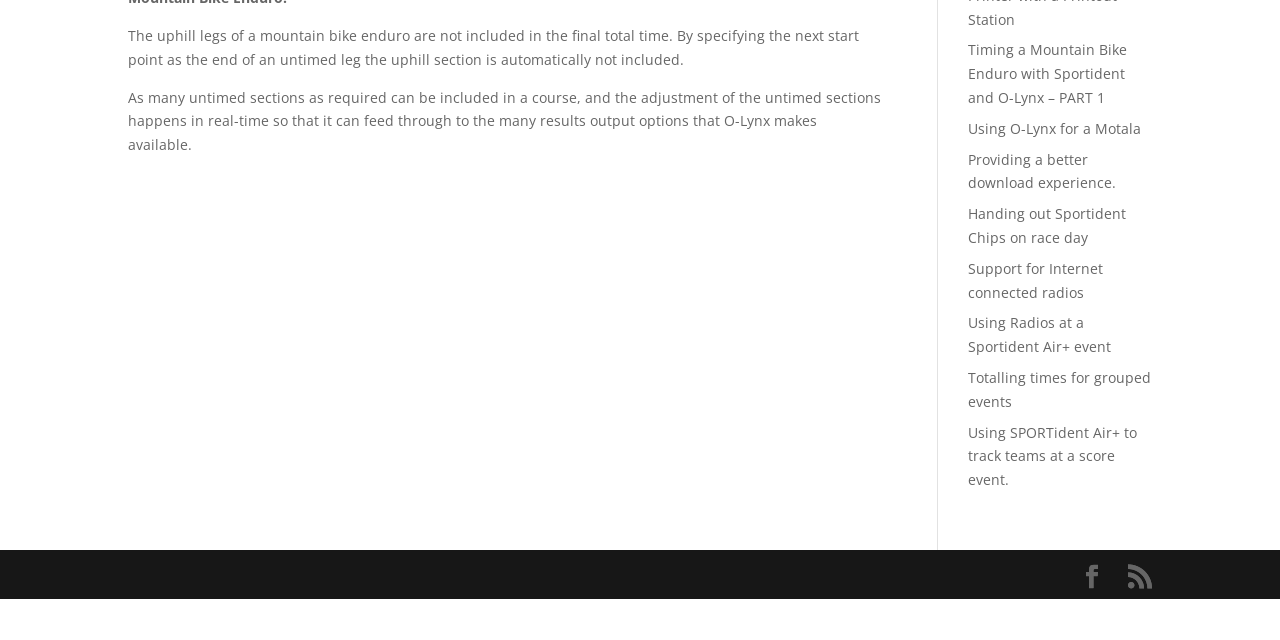Given the element description Using O-Lynx for a Motala, specify the bounding box coordinates of the corresponding UI element in the format (top-left x, top-left y, bottom-right x, bottom-right y). All values must be between 0 and 1.

[0.756, 0.186, 0.892, 0.215]